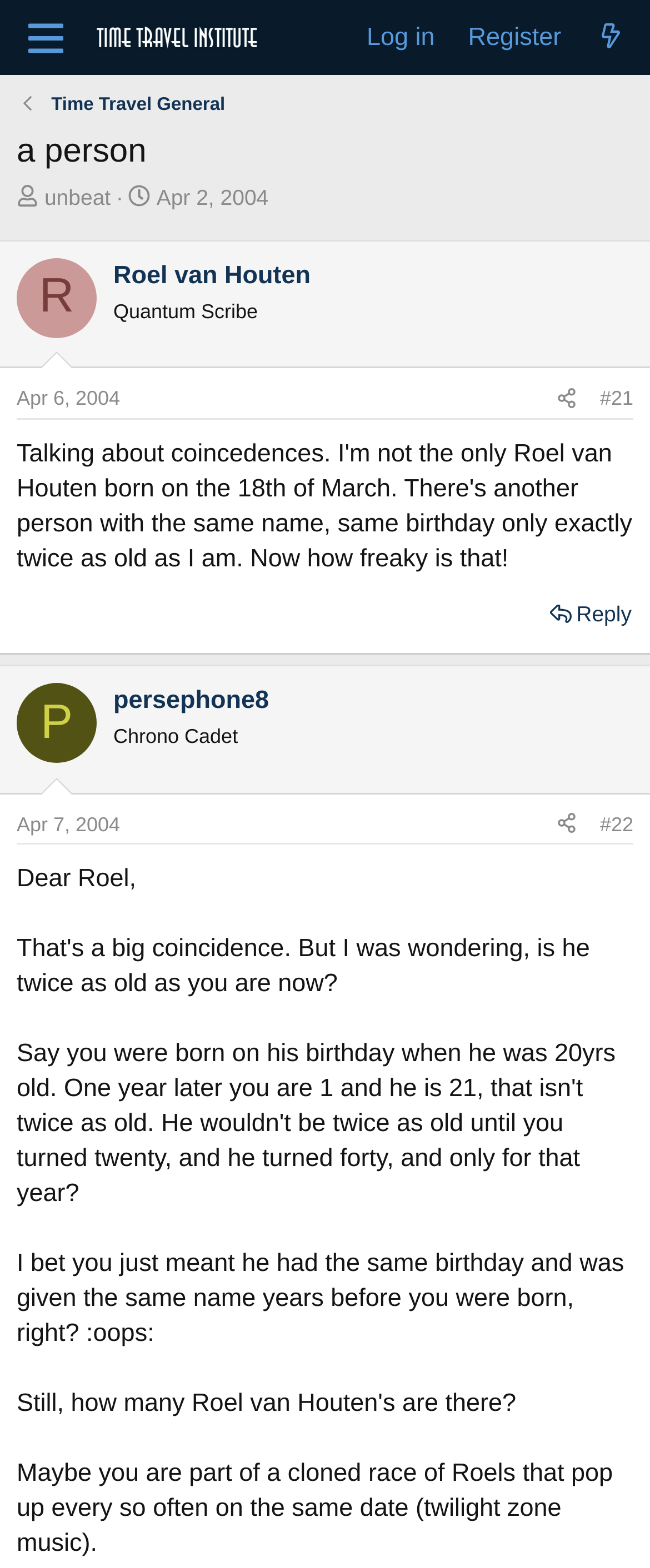Explain the webpage's layout and main content in detail.

This webpage appears to be a forum discussion thread. At the top, there is a menu button on the left and a series of links on the right, including "Log in", "Register", and "What's new". Below this, there is a heading that reads "a person" and an image of a thread starter. 

To the right of the heading, there are links to "Time Travel General" and "unbeat", as well as an image and a link indicating the start date of the thread, April 2, 2004. 

The main content of the page is divided into several sections, each with a heading and a series of links and images. The first section has a heading "Roel van Houten" and an image of the same name. Below this, there is a heading "Quantum Scribe" and a series of links and images, including a link to "Apr 6, 2004" and a "Share" button.

The next section has a heading "persephone8" and an image of the same name, along with a link to the same name and a heading "Chrono Cadet". 

The following sections continue this pattern, with headings and links to various users, including "Apr 7, 2004" and "Share" buttons. The main content of the page appears to be a discussion thread, with users posting messages and responding to each other. The messages themselves are not summarized, but they appear to be discussing coincidences and the idea of cloned individuals sharing the same birthday.